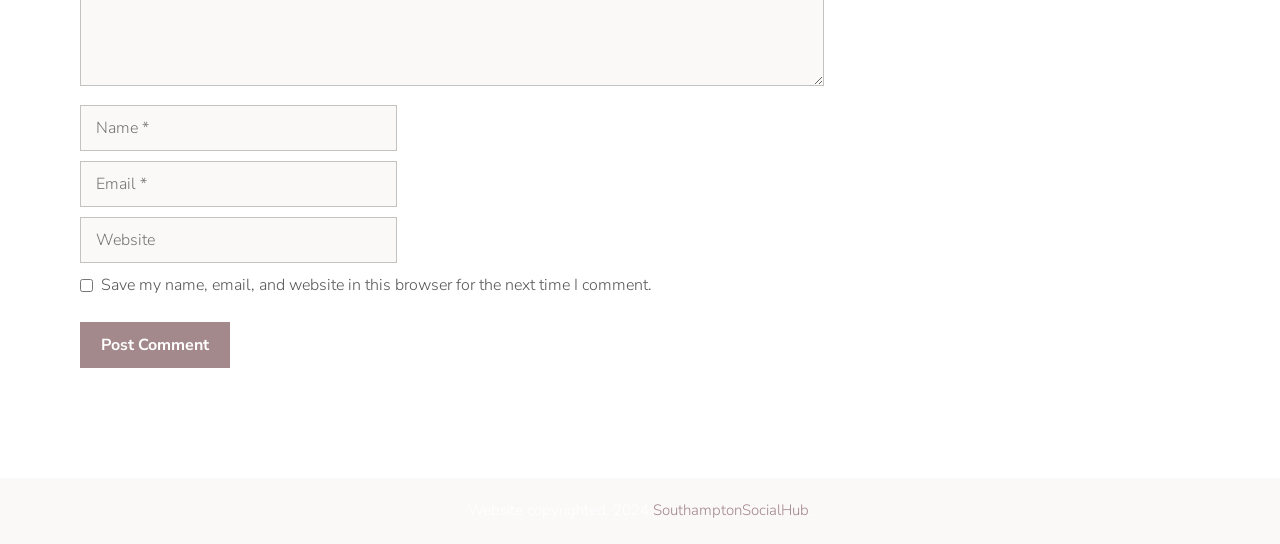Based on the element description "SouthamptonSocialHub", predict the bounding box coordinates of the UI element.

[0.51, 0.92, 0.632, 0.957]